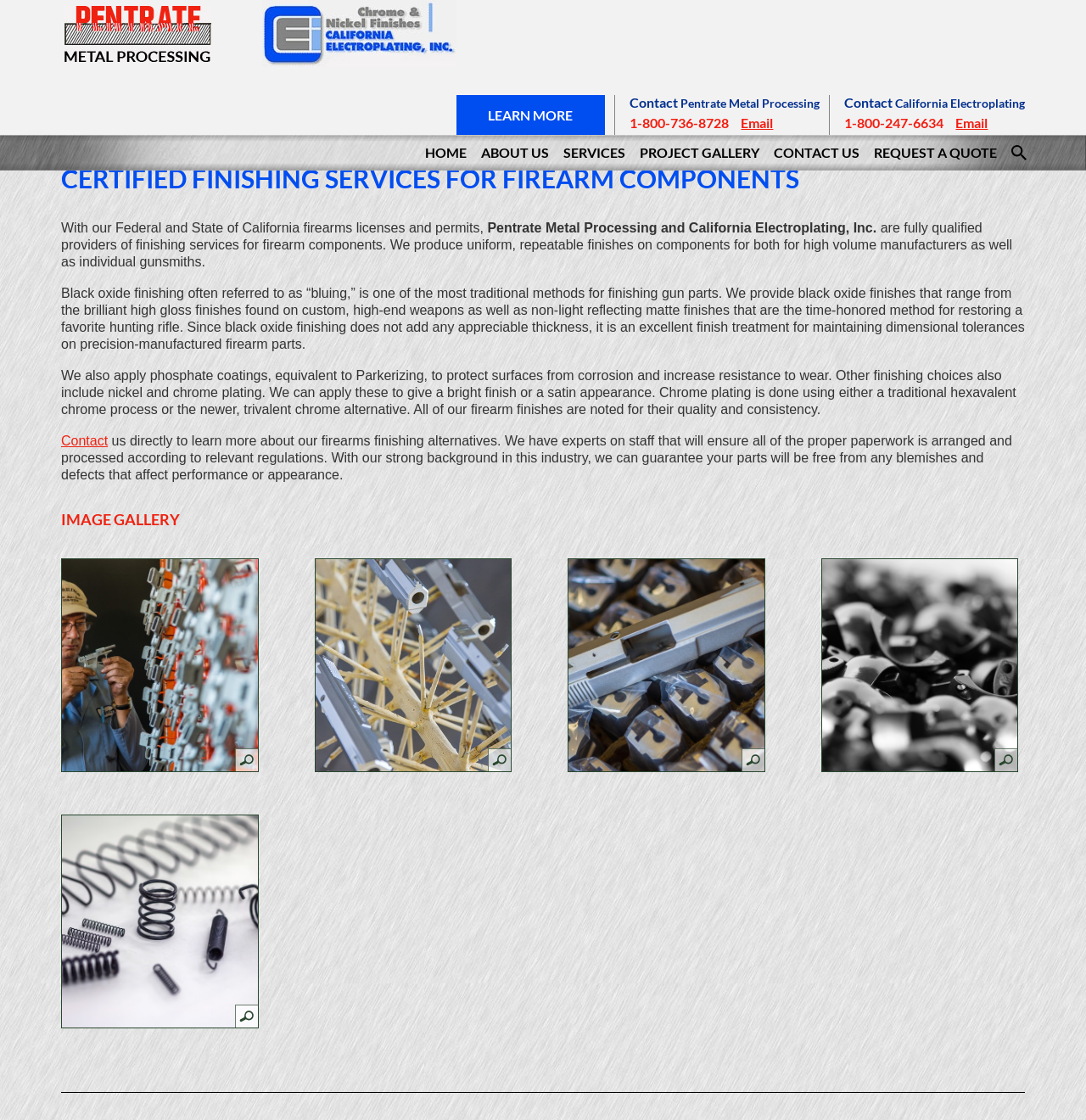Create an elaborate caption for the webpage.

The webpage is about Pentrate Metal Processing, a provider of finishing services for firearm components. At the top left, there is a link to skip to the content. Next to it, there is a logo of Pentrate Metal Processing, Inc. with a link to the company's website. On the right side, there is another logo of California Electroplating, Inc. with a link to their website. Below these logos, there is a call-to-action button "LEARN MORE".

On the top navigation bar, there are links to different sections of the website, including "HOME", "ABOUT US", "SERVICES", "PROJECT GALLERY", "CONTACT US", and "REQUEST A QUOTE". There is also a search icon at the top right corner.

The main content of the webpage is divided into two sections. The first section has a heading "CERTIFIED FINISHING SERVICES FOR FIREARM COMPONENTS" and describes the services provided by Pentrate Metal Processing and California Electroplating, Inc. The text explains that they are fully qualified providers of finishing services for firearm components and lists the types of finishes they offer, including black oxide, phosphate coatings, nickel, and chrome plating.

Below the text, there are five images showcasing different firearm components with various finishes. Each image has a link to learn more about the specific finishing service.

The second section has a heading "IMAGE GALLERY" and displays five images of firearm components with different finishes, including pre-plating inspection, chrome-plated firearm components, custom-plated 9mm firearms, finishing services for firearm components, and finished metal springs. Each image has a link to learn more about the specific finishing service.

At the bottom of the webpage, there is a separator line.